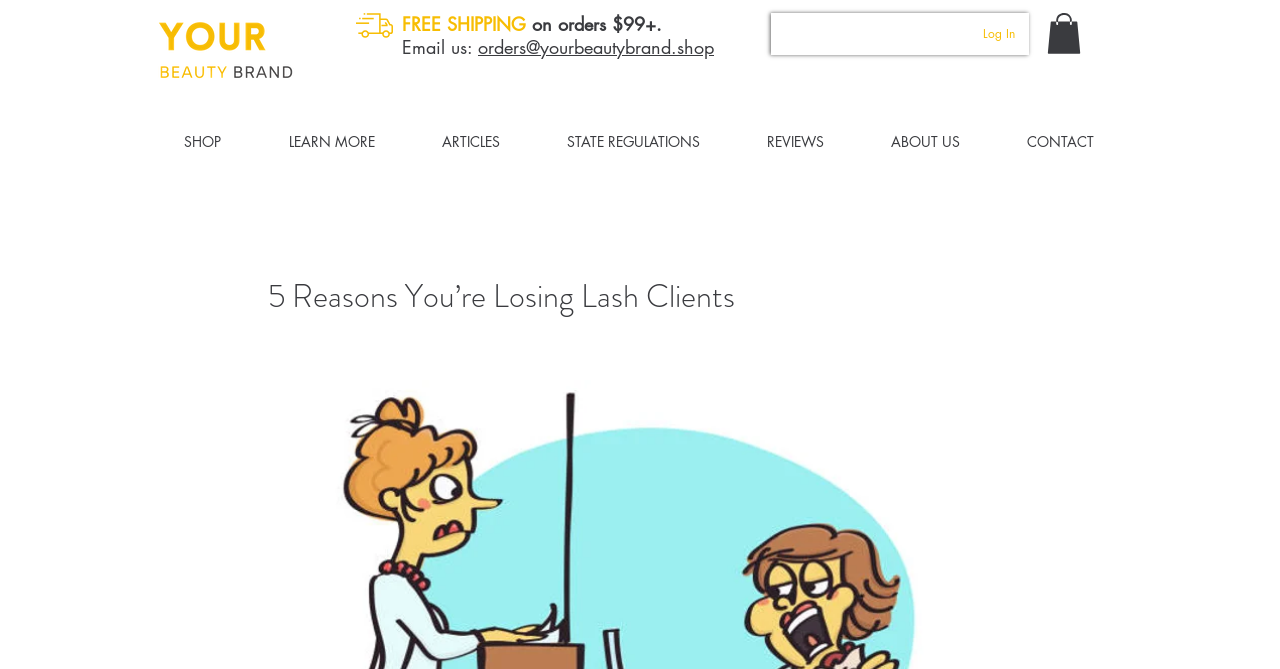Find the bounding box coordinates of the area to click in order to follow the instruction: "Visit the 'SHOP' page".

[0.117, 0.193, 0.199, 0.23]